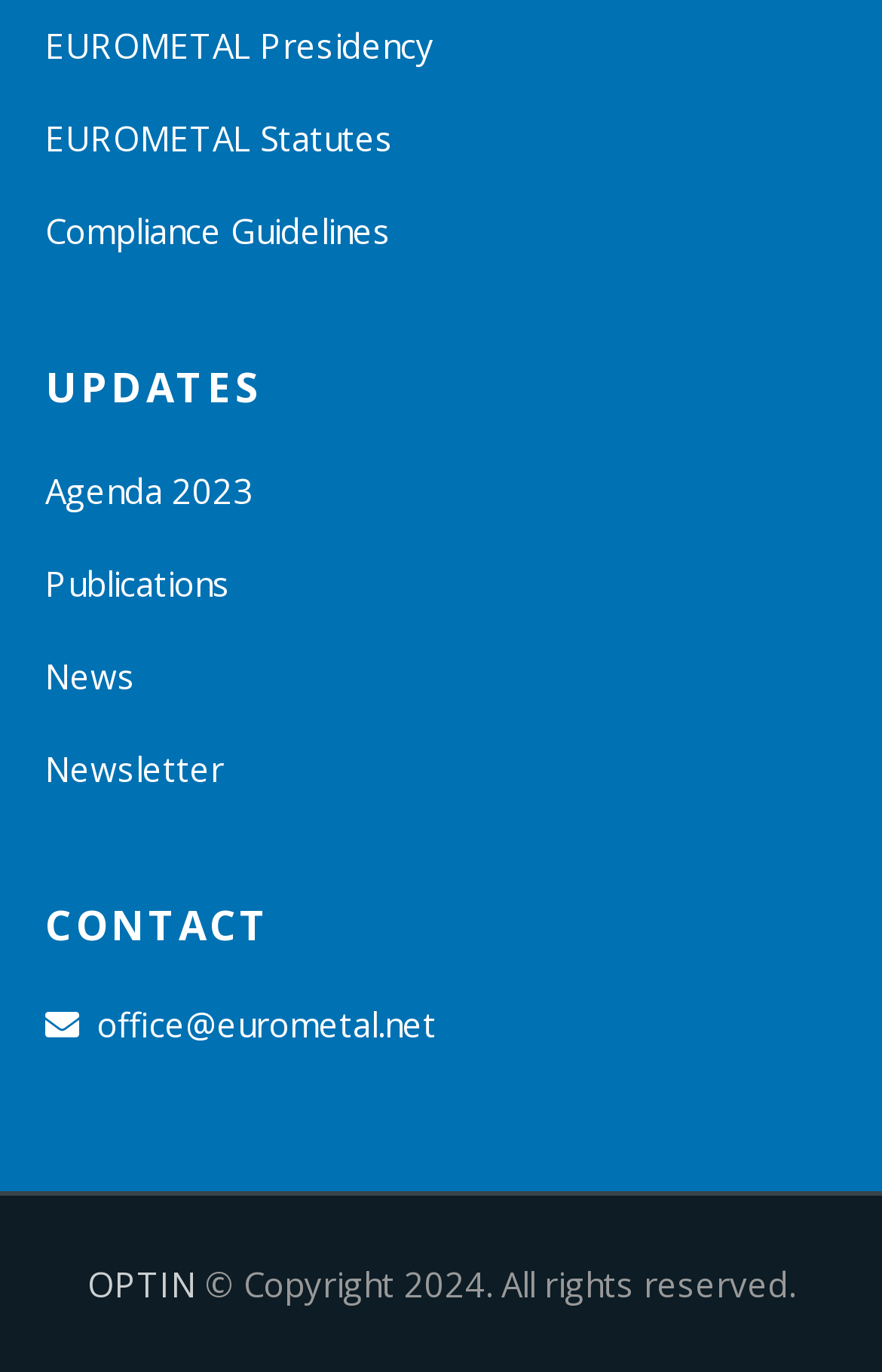How many sections are there on the webpage?
Please provide a single word or phrase in response based on the screenshot.

2